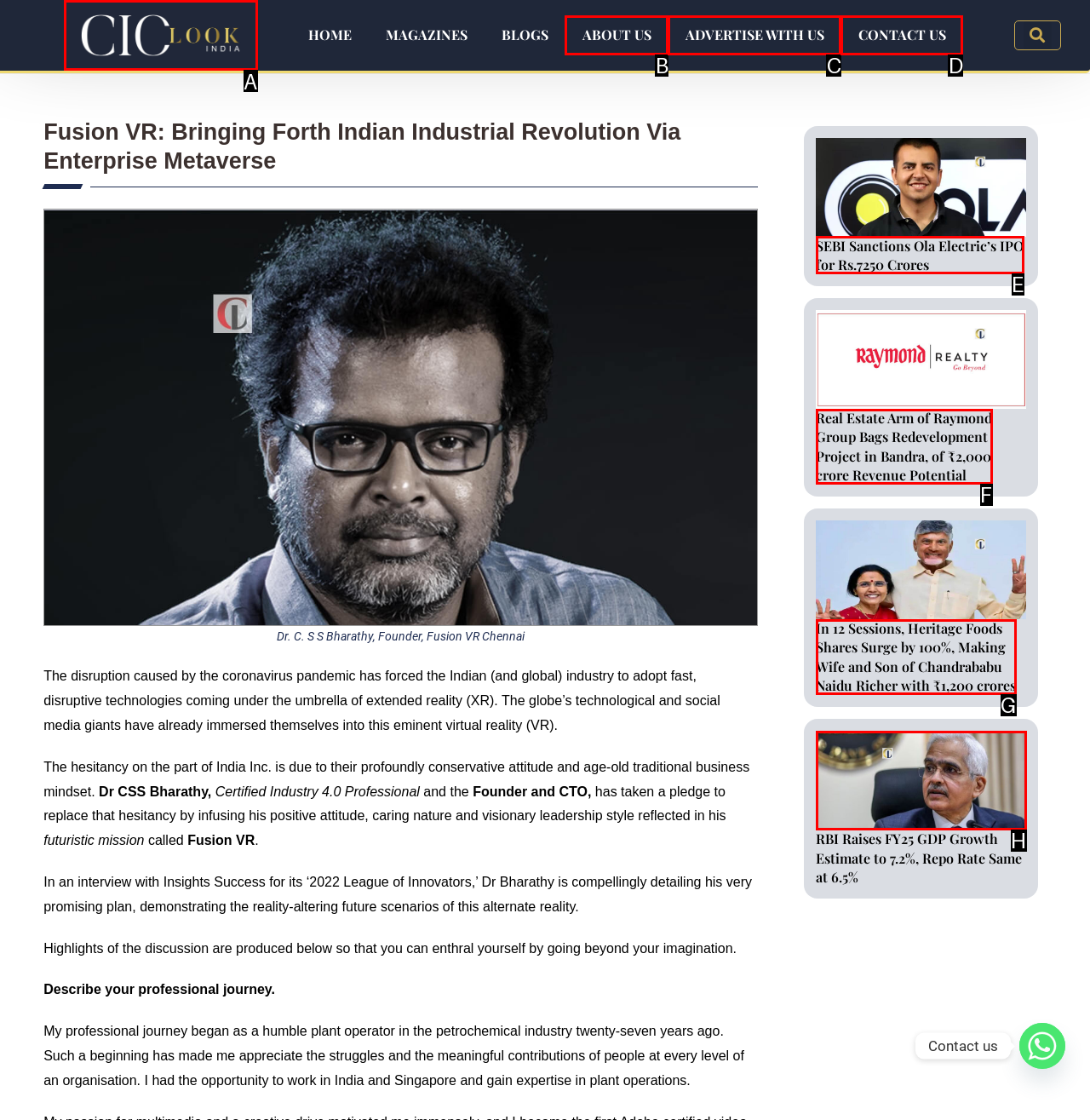Using the description: alt="Ciolook Logo", find the best-matching HTML element. Indicate your answer with the letter of the chosen option.

A